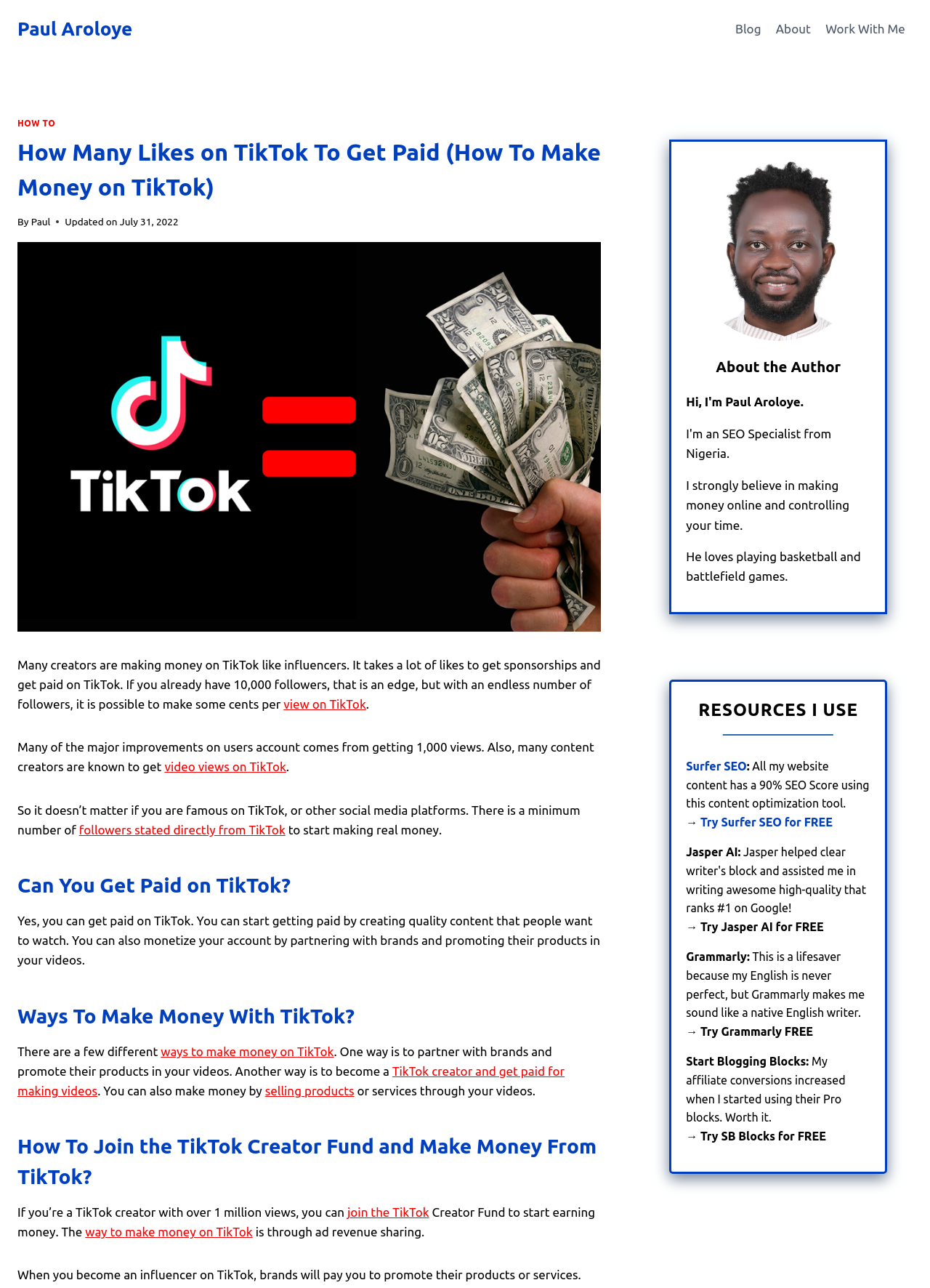Could you indicate the bounding box coordinates of the region to click in order to complete this instruction: "Read about the ways to make money on TikTok".

[0.173, 0.811, 0.359, 0.821]